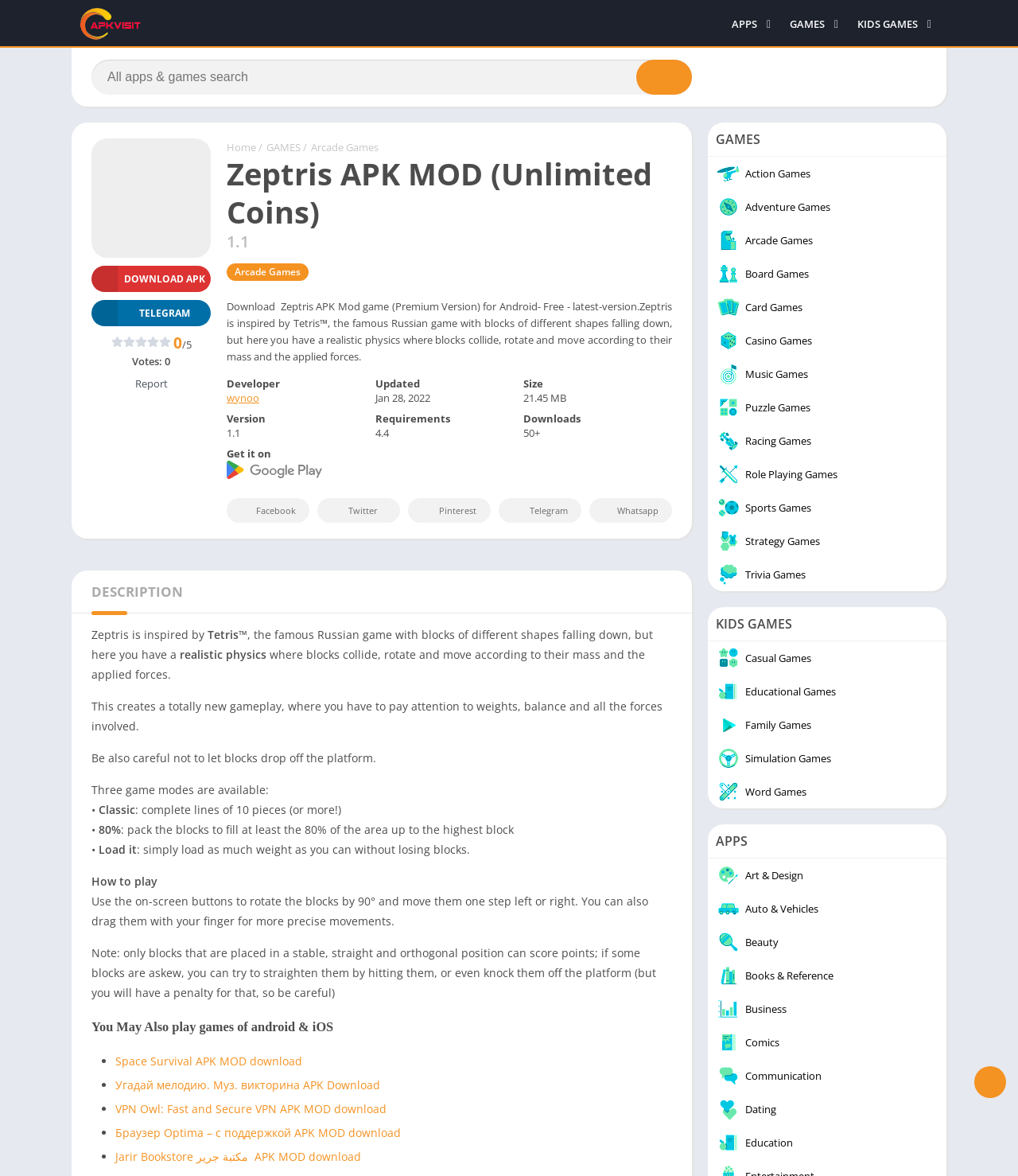Locate the bounding box coordinates of the item that should be clicked to fulfill the instruction: "Go to previous article".

None